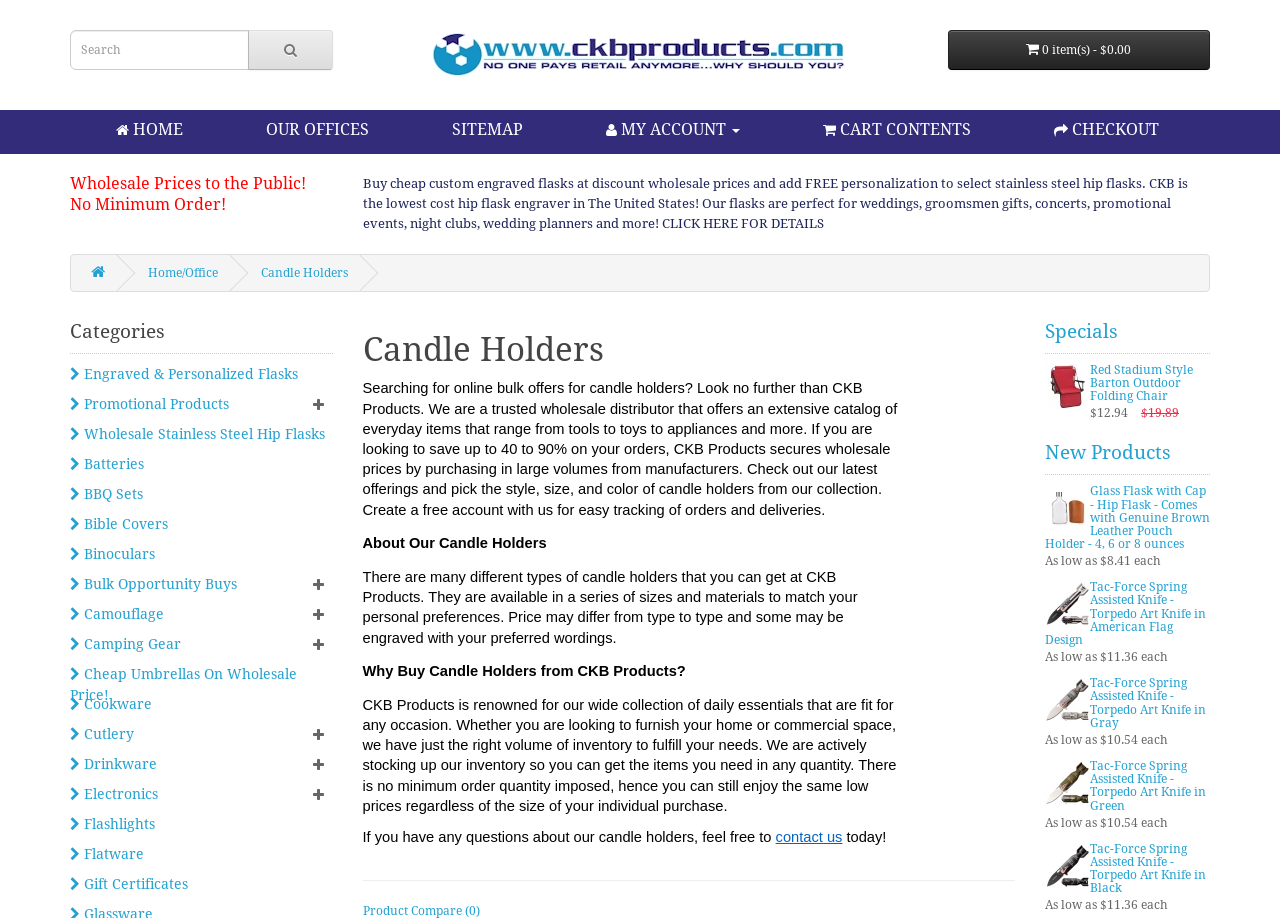Determine the bounding box of the UI element mentioned here: "Cheap Umbrellas On Wholesale Price!". The coordinates must be in the format [left, top, right, bottom] with values ranging from 0 to 1.

[0.055, 0.725, 0.232, 0.766]